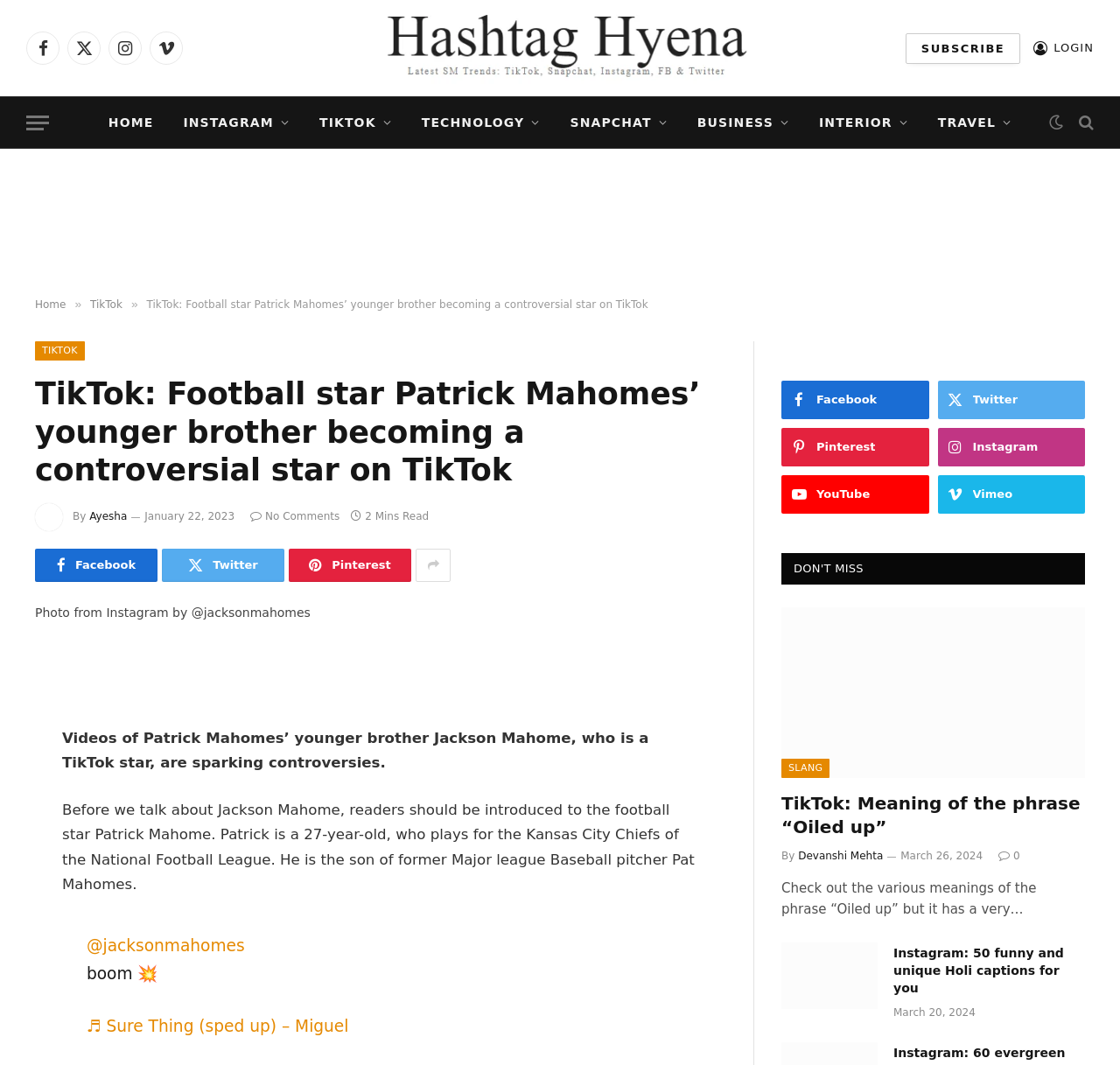Provide a one-word or short-phrase response to the question:
What is the platform where Jackson Mahome is a star?

TikTok